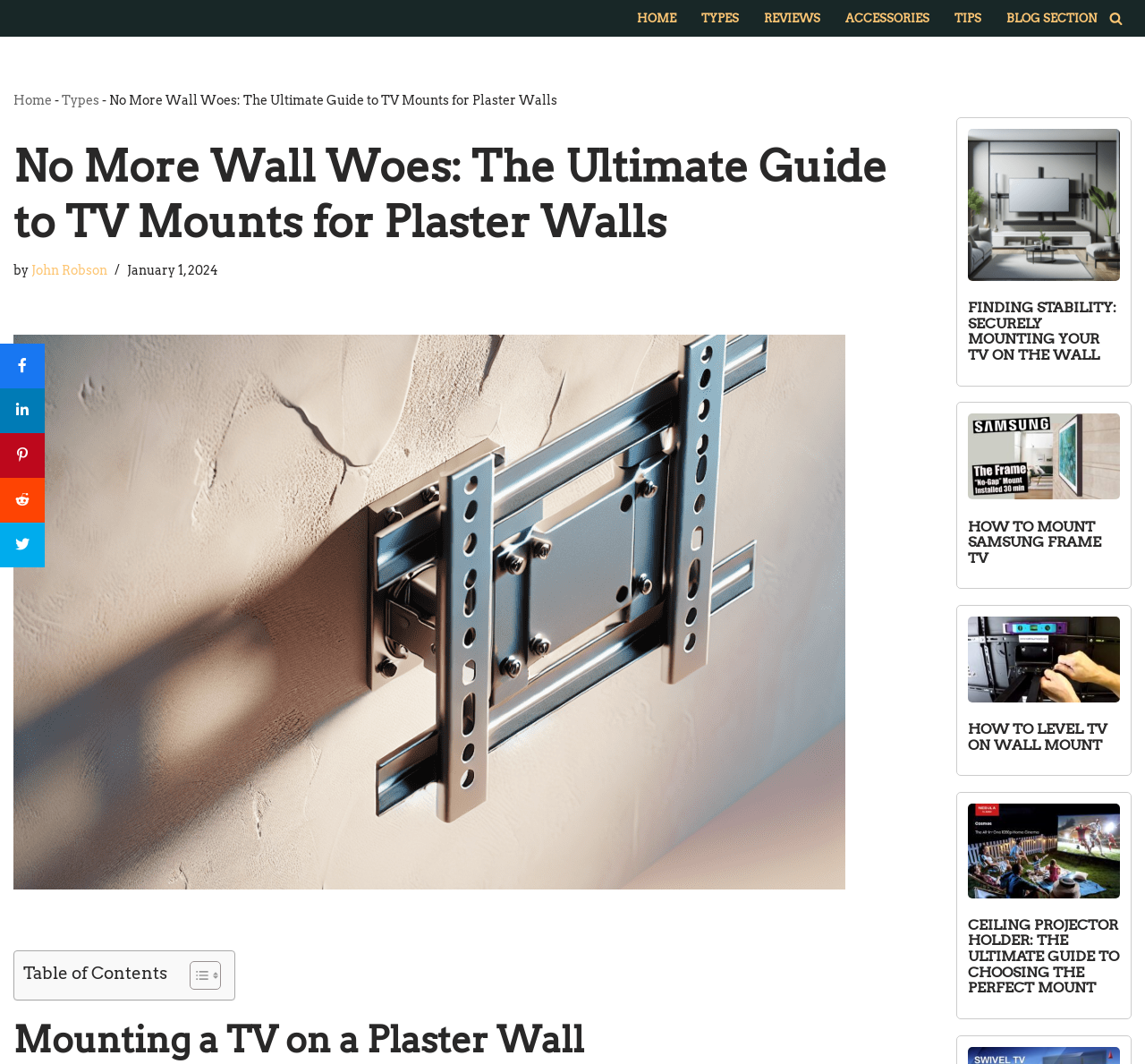Predict the bounding box coordinates of the area that should be clicked to accomplish the following instruction: "Share". The bounding box coordinates should consist of four float numbers between 0 and 1, i.e., [left, top, right, bottom].

[0.0, 0.323, 0.039, 0.365]